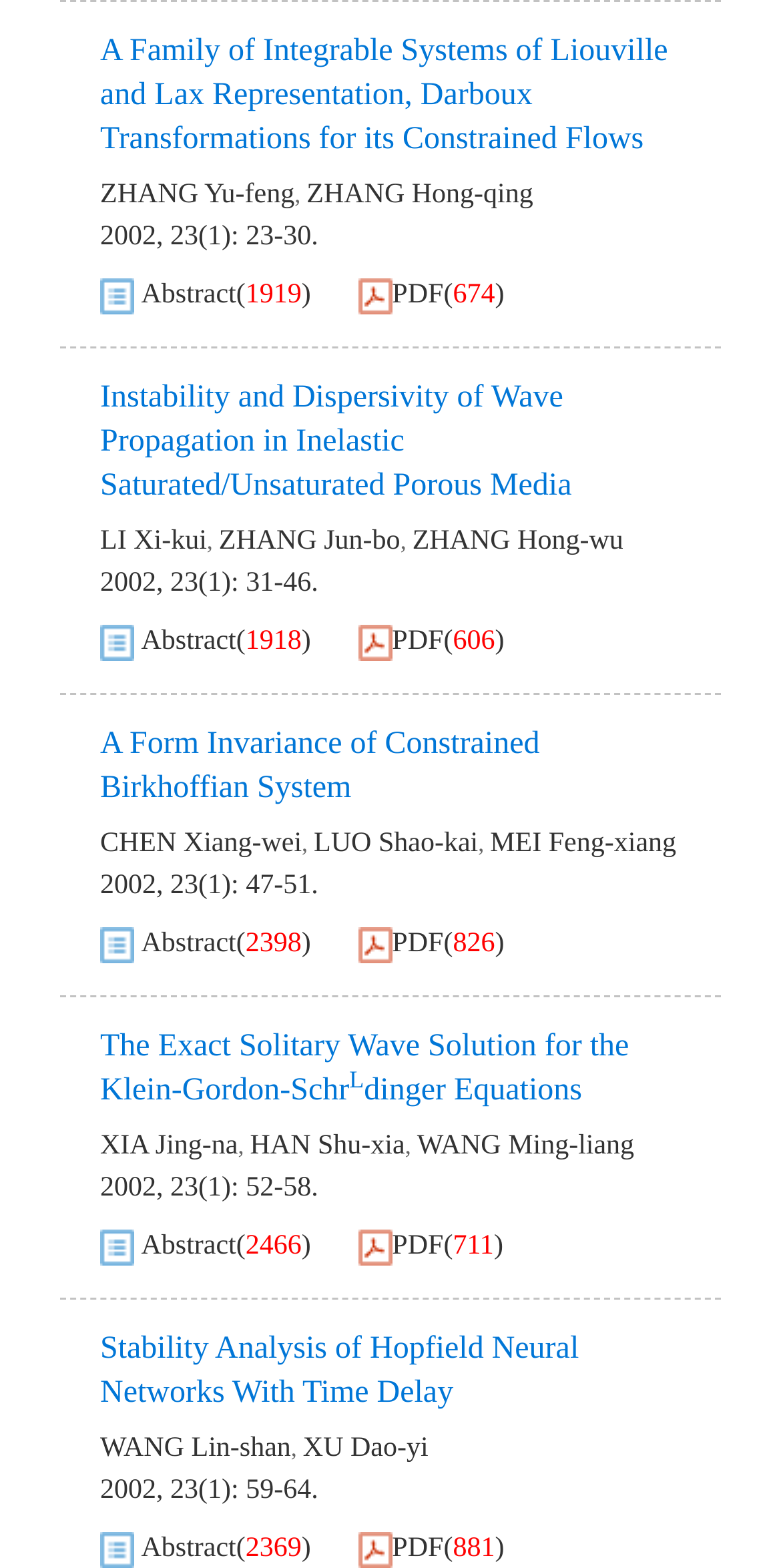How many pages does the third article have?
Please answer using one word or phrase, based on the screenshot.

5